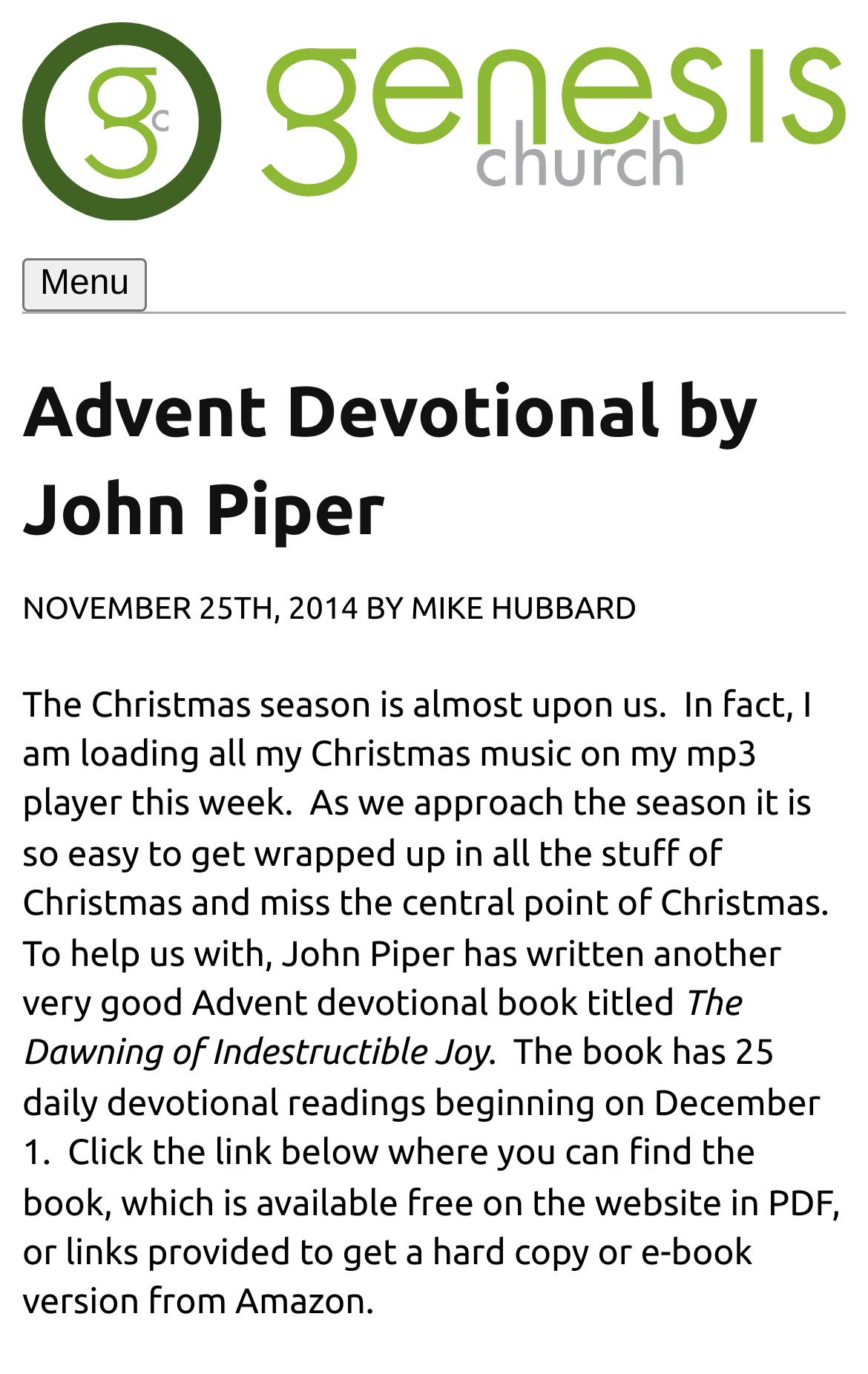Generate a thorough explanation of the webpage's elements.

The webpage is a blog post titled "Advent Devotional by John Piper" on the Genesis Church Blog. At the top left corner, there is a link to the Genesis Church Blog, and next to it, a button labeled "Menu" that can be expanded to reveal more options. Below the menu button, there is a horizontal separator line.

The main content of the page starts with a heading that displays the title of the blog post. Below the heading, there is a line of text indicating the date and author of the post, "NOVEMBER 25TH, 2014 BY MIKE HUBBARD". 

The main article begins with a paragraph of text that discusses the approaching Christmas season and the tendency to get caught up in the festivities, missing the true meaning of Christmas. The text then introduces a book written by John Piper, titled "The Dawning of Indestructible Joy", which is an Advent devotional book with 25 daily readings starting from December 1. 

Finally, there is a paragraph of text that provides information on how to access the book, including a link to download a free PDF version from the website or purchase a hard copy or e-book version from Amazon.